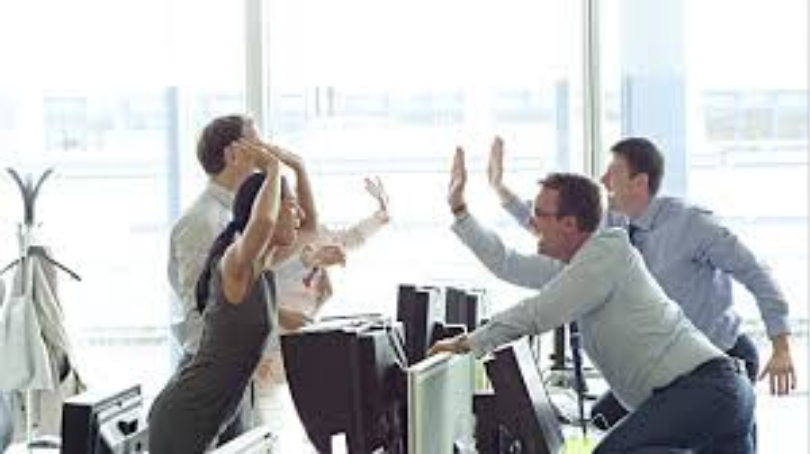Please respond to the question with a concise word or phrase:
How many computers are in the array?

an array